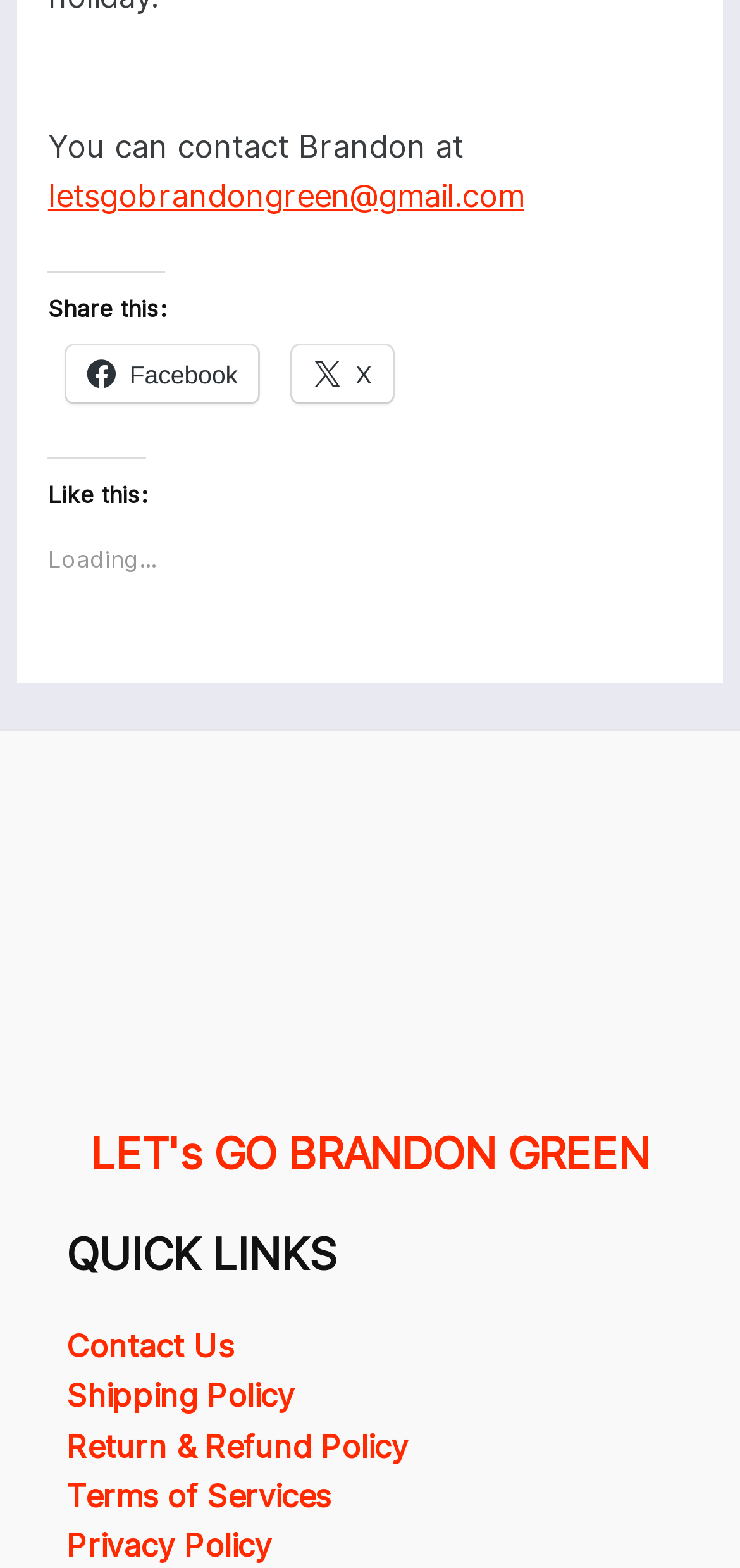What is the email address to contact Brandon?
Please answer the question with a detailed and comprehensive explanation.

I found the email address by looking at the link element with the text 'letsgobrandongreen@gmail.com' which is located below the static text 'You can contact Brandon at'.